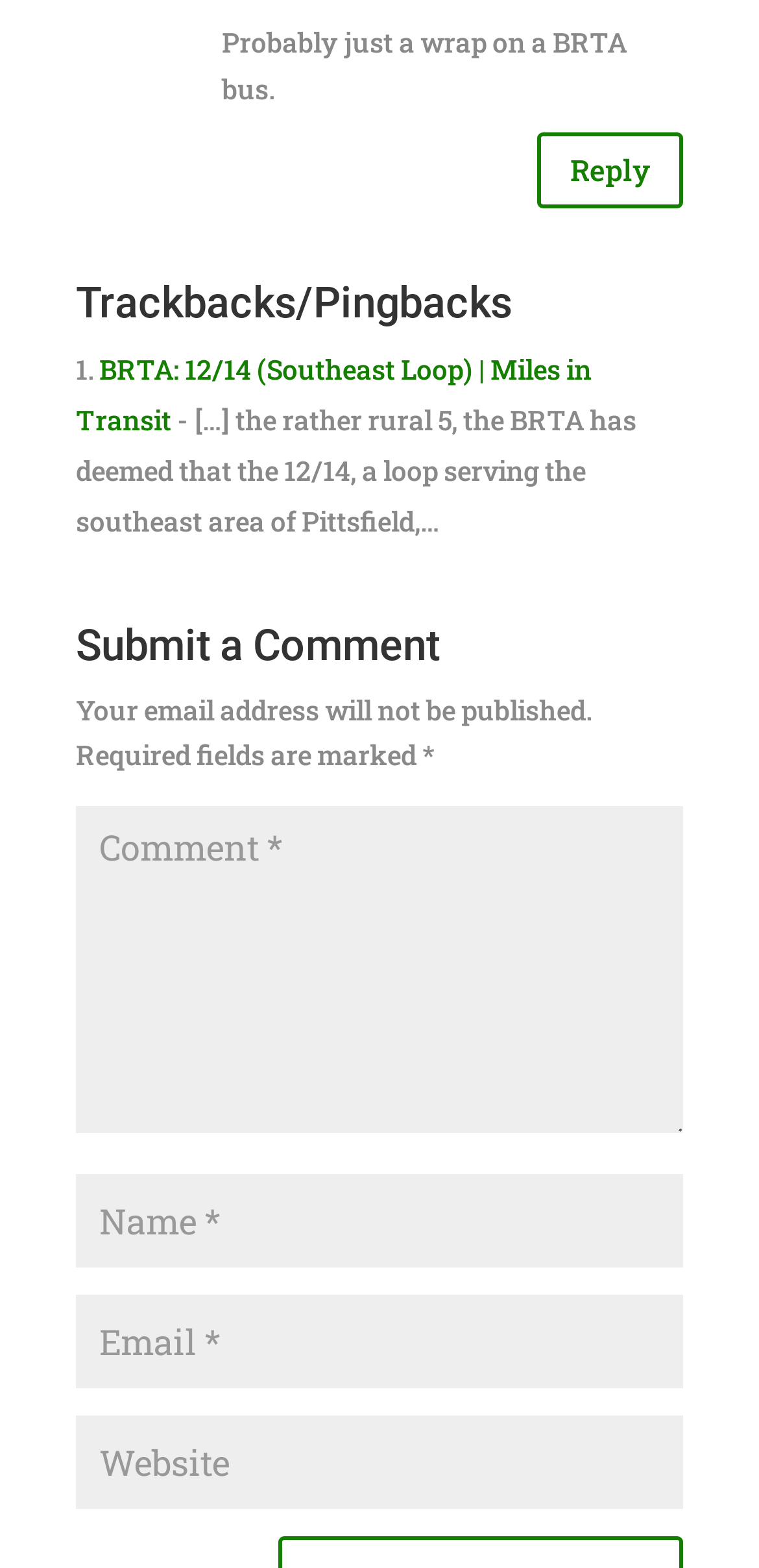How many list markers are present?
Refer to the image and provide a one-word or short phrase answer.

1